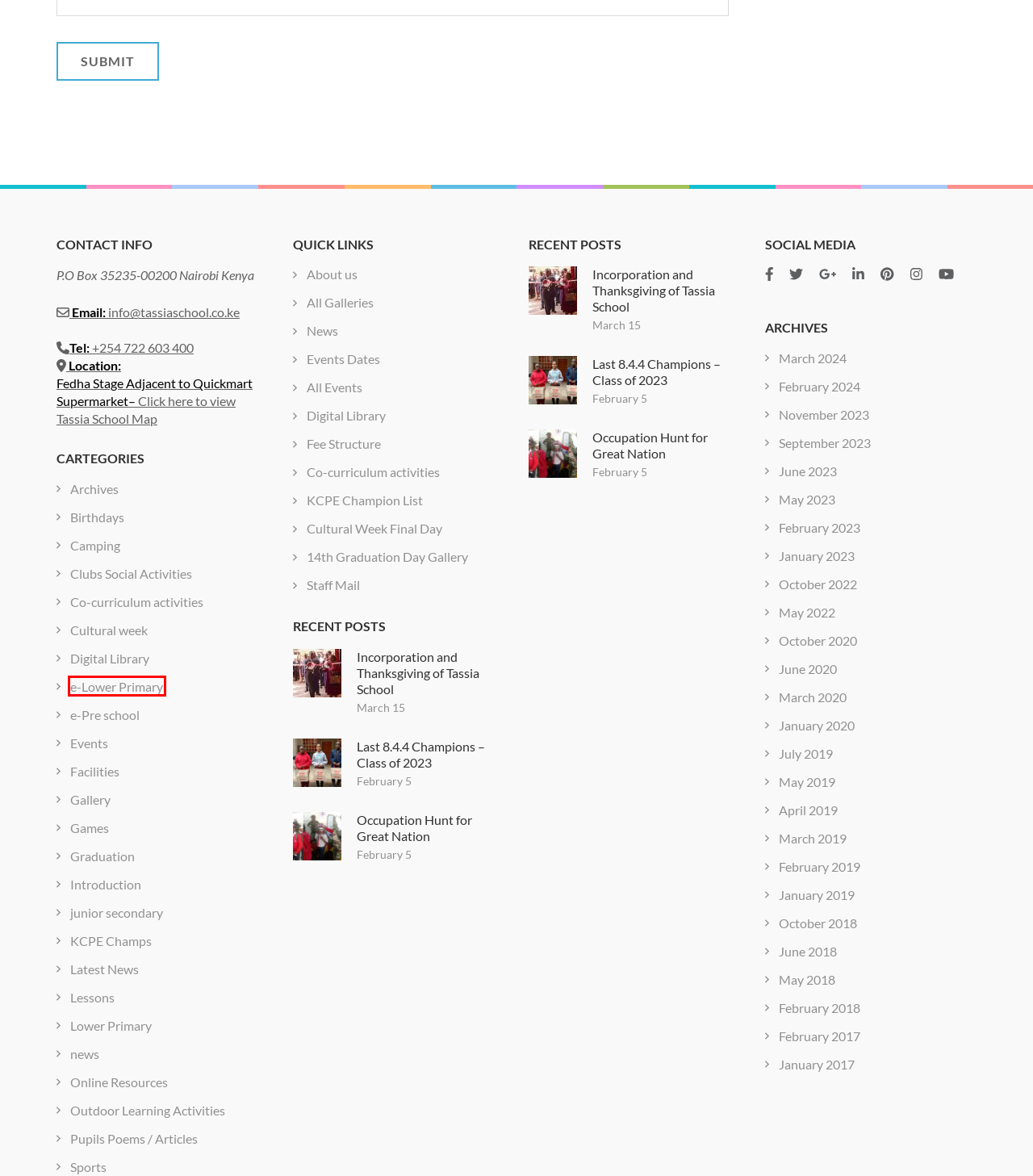You are provided with a screenshot of a webpage that has a red bounding box highlighting a UI element. Choose the most accurate webpage description that matches the new webpage after clicking the highlighted element. Here are your choices:
A. Last 8.4.4 Champions - Class of 2023 - Tassia School
B. Sports Archives - Tassia School
C. Facilities Archives - Tassia School
D. junior secondary Archives - Tassia School
E. March 2024 - Tassia School
F. Online Resources Archives - Tassia School
G. e-Lower Primary Archives - Tassia School
H. March 2020 - Tassia School

G